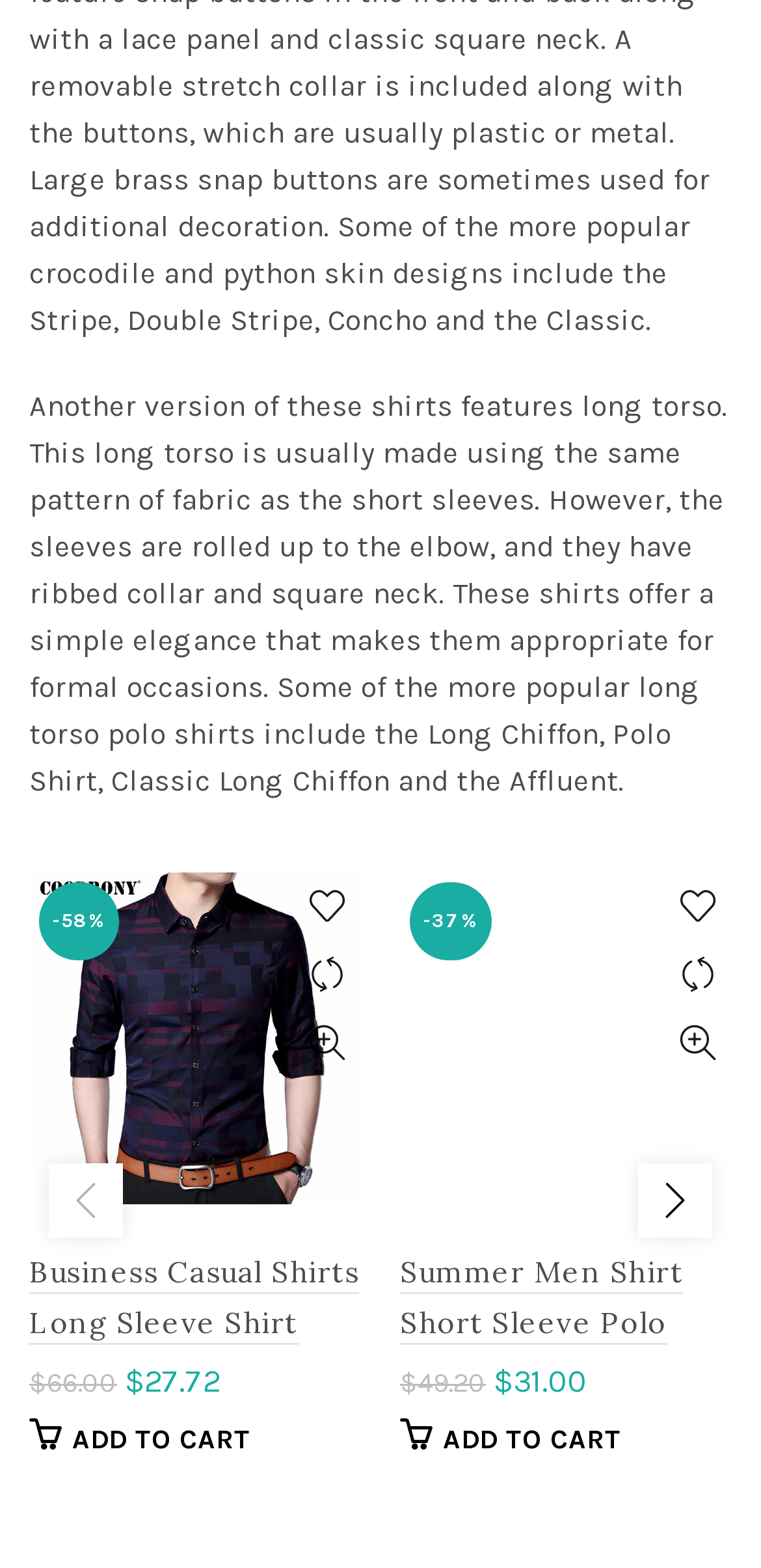How many products are displayed on the webpage?
Please ensure your answer to the question is detailed and covers all necessary aspects.

The webpage displays two products: Business Casual Shirts Long Sleeve Shirt and Summer Men Shirt Short Sleeve Polo, each with its own image, description, and pricing information.